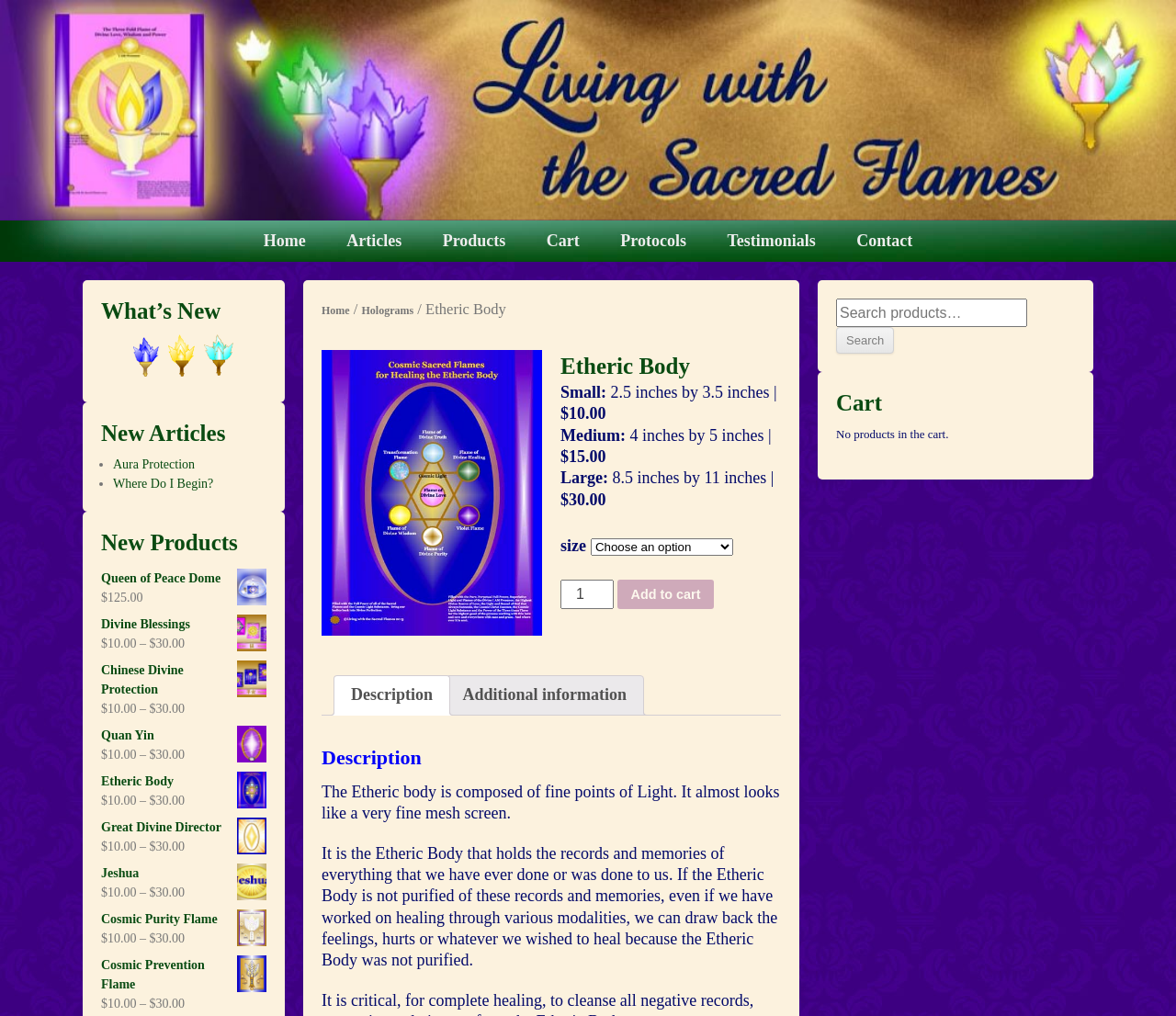Please identify the bounding box coordinates of the element's region that I should click in order to complete the following instruction: "View product description". The bounding box coordinates consist of four float numbers between 0 and 1, i.e., [left, top, right, bottom].

[0.298, 0.666, 0.368, 0.703]